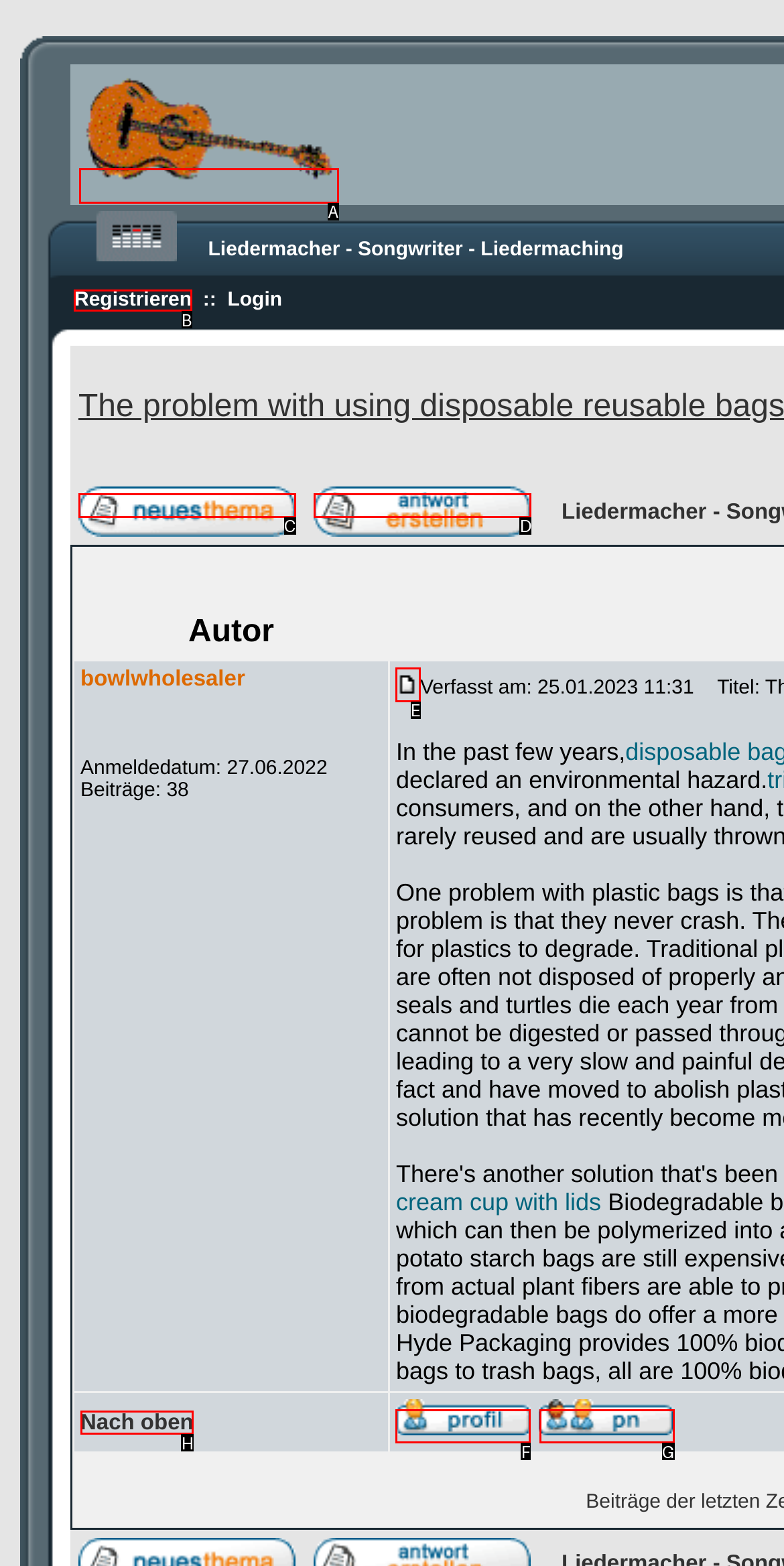Point out the specific HTML element to click to complete this task: Go to top of page Reply with the letter of the chosen option.

H